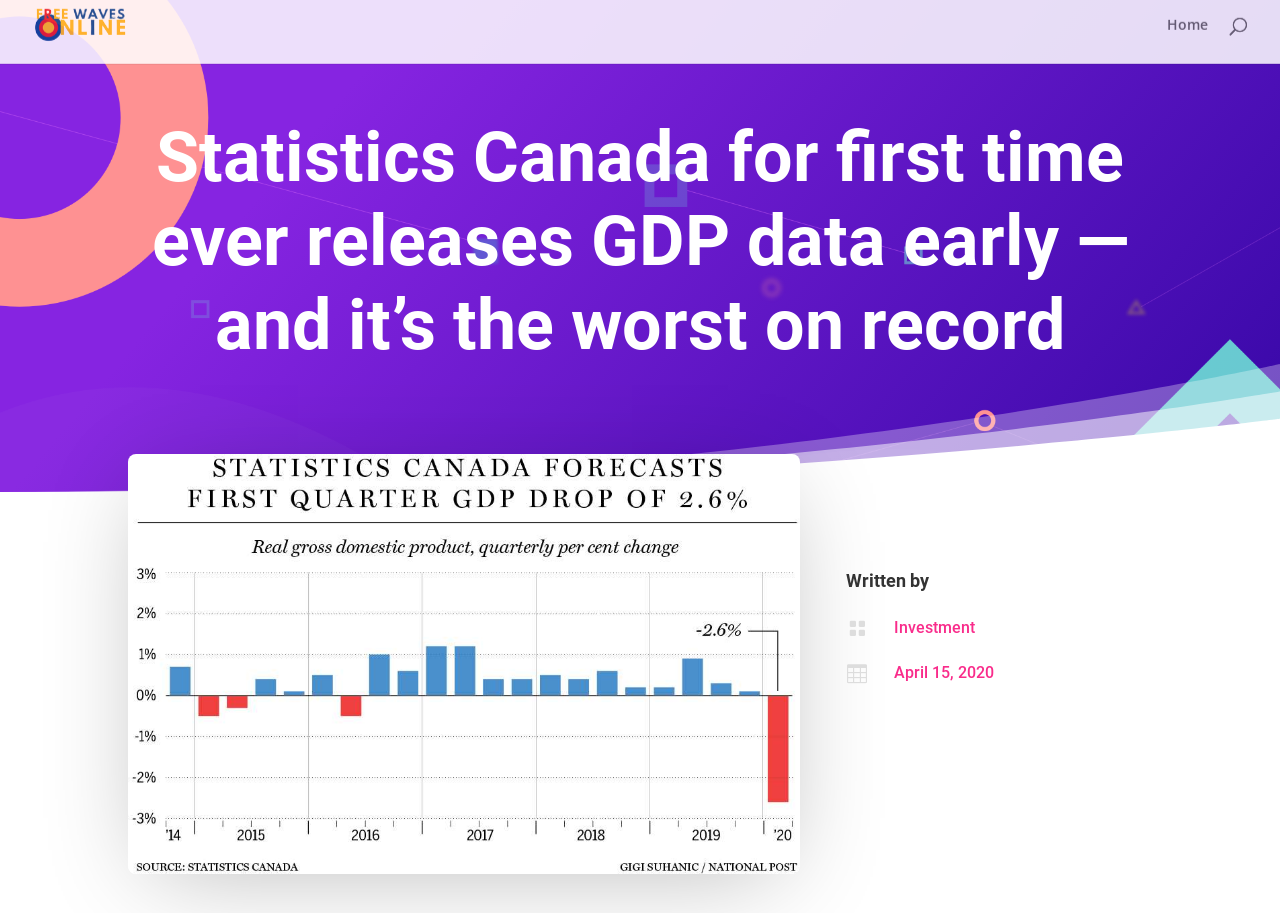Respond to the following question with a brief word or phrase:
What is the date of the article?

April 15, 2020